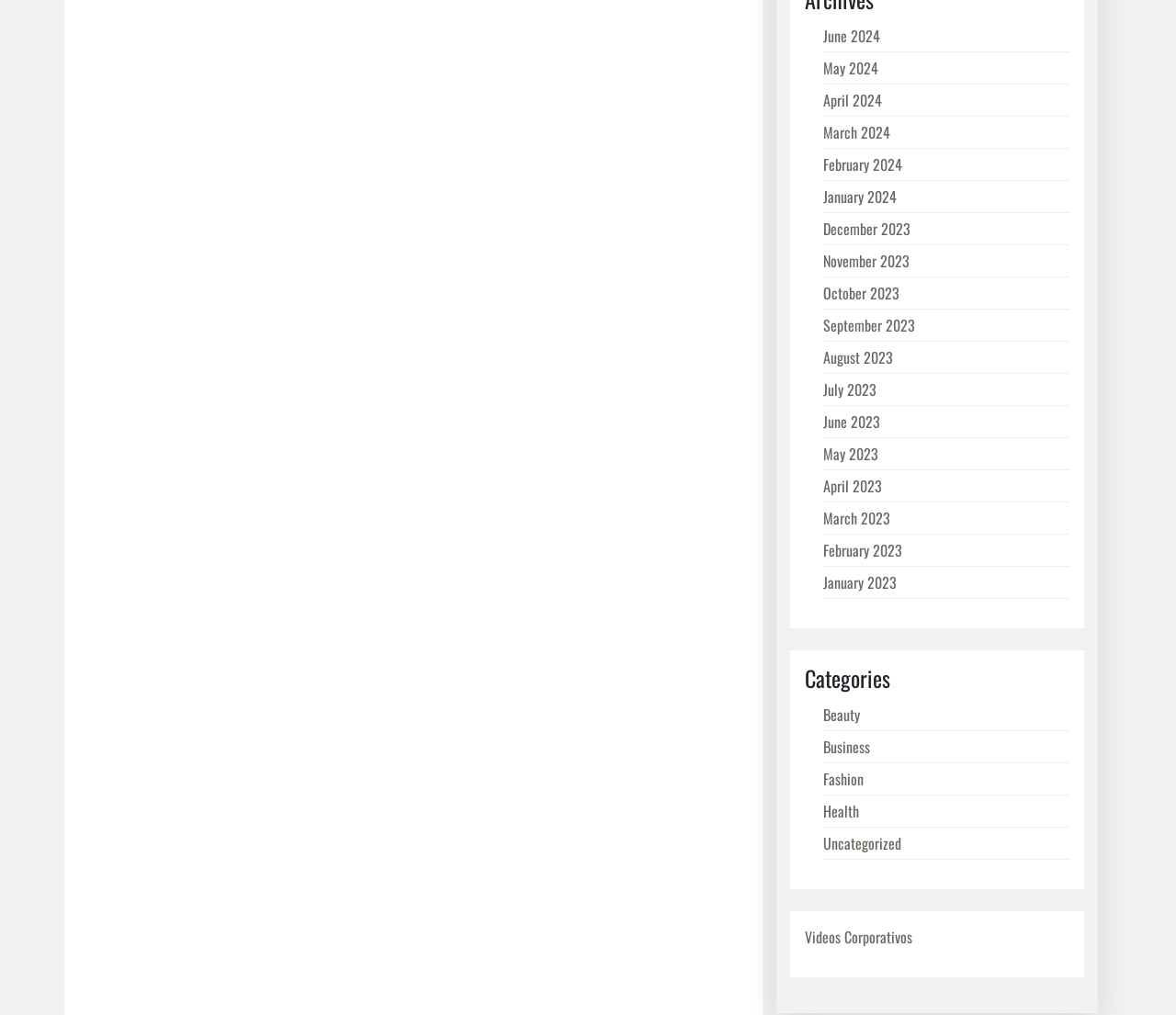What is the category listed below 'Business'?
Look at the image and answer the question with a single word or phrase.

Fashion